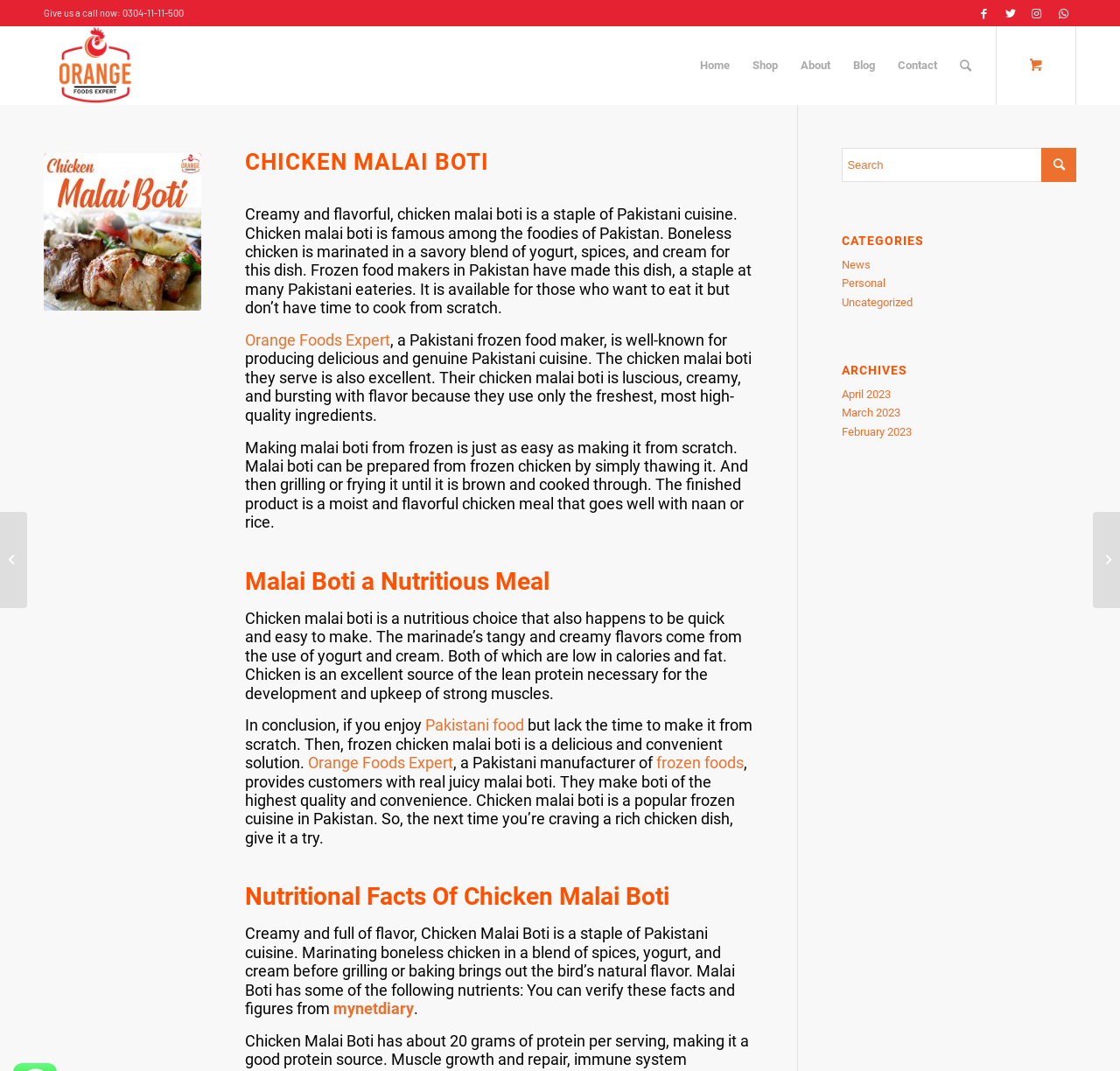Given the element description alt="Orange Foods Expert" title="orange-logo", specify the bounding box coordinates of the corresponding UI element in the format (top-left x, top-left y, bottom-right x, bottom-right y). All values must be between 0 and 1.

[0.039, 0.025, 0.162, 0.098]